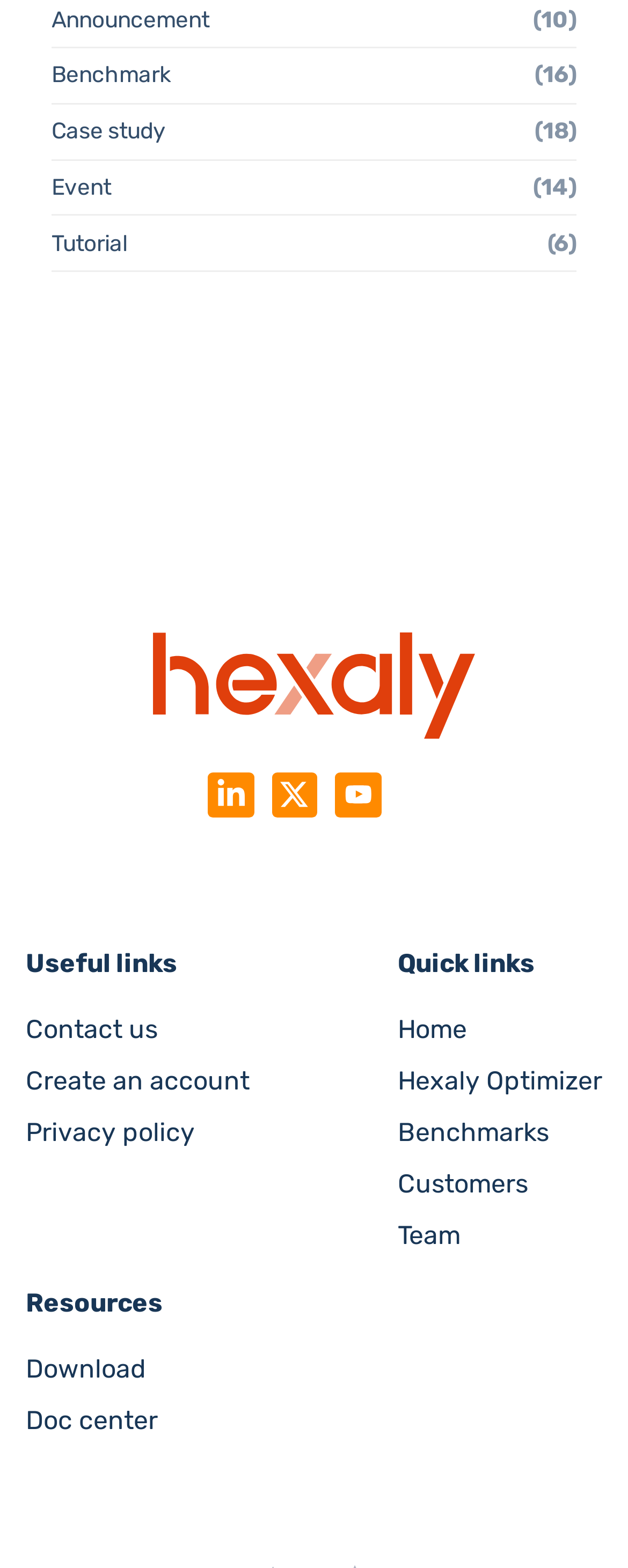Please find and report the bounding box coordinates of the element to click in order to perform the following action: "Visit the Hexaly Optimizer page". The coordinates should be expressed as four float numbers between 0 and 1, in the format [left, top, right, bottom].

[0.633, 0.679, 0.959, 0.699]